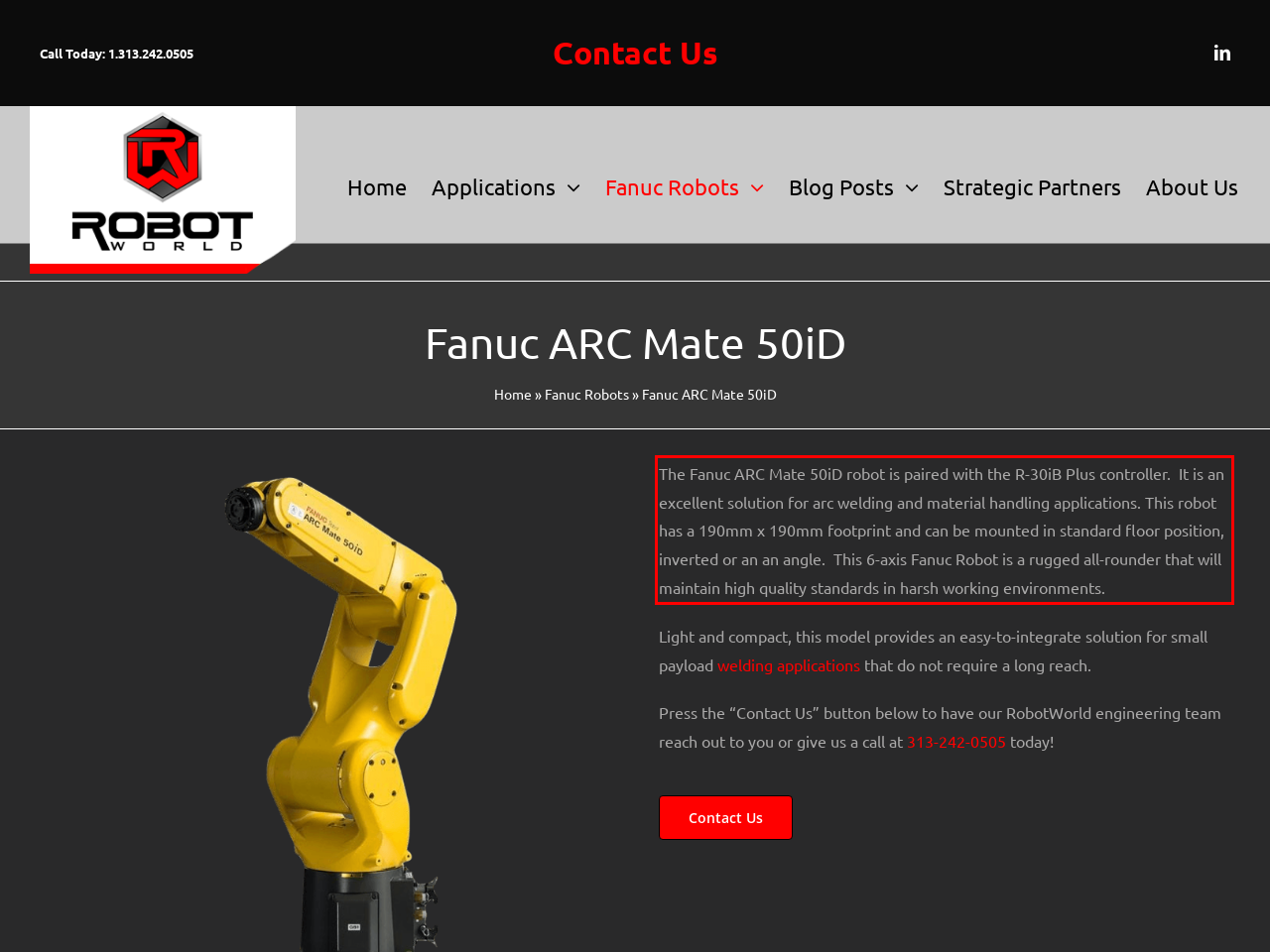Using the webpage screenshot, recognize and capture the text within the red bounding box.

The Fanuc ARC Mate 50iD robot is paired with the R-30iB Plus controller. It is an excellent solution for arc welding and material handling applications. This robot has a 190mm x 190mm footprint and can be mounted in standard floor position, inverted or an an angle. This 6-axis Fanuc Robot is a rugged all-rounder that will maintain high quality standards in harsh working environments.